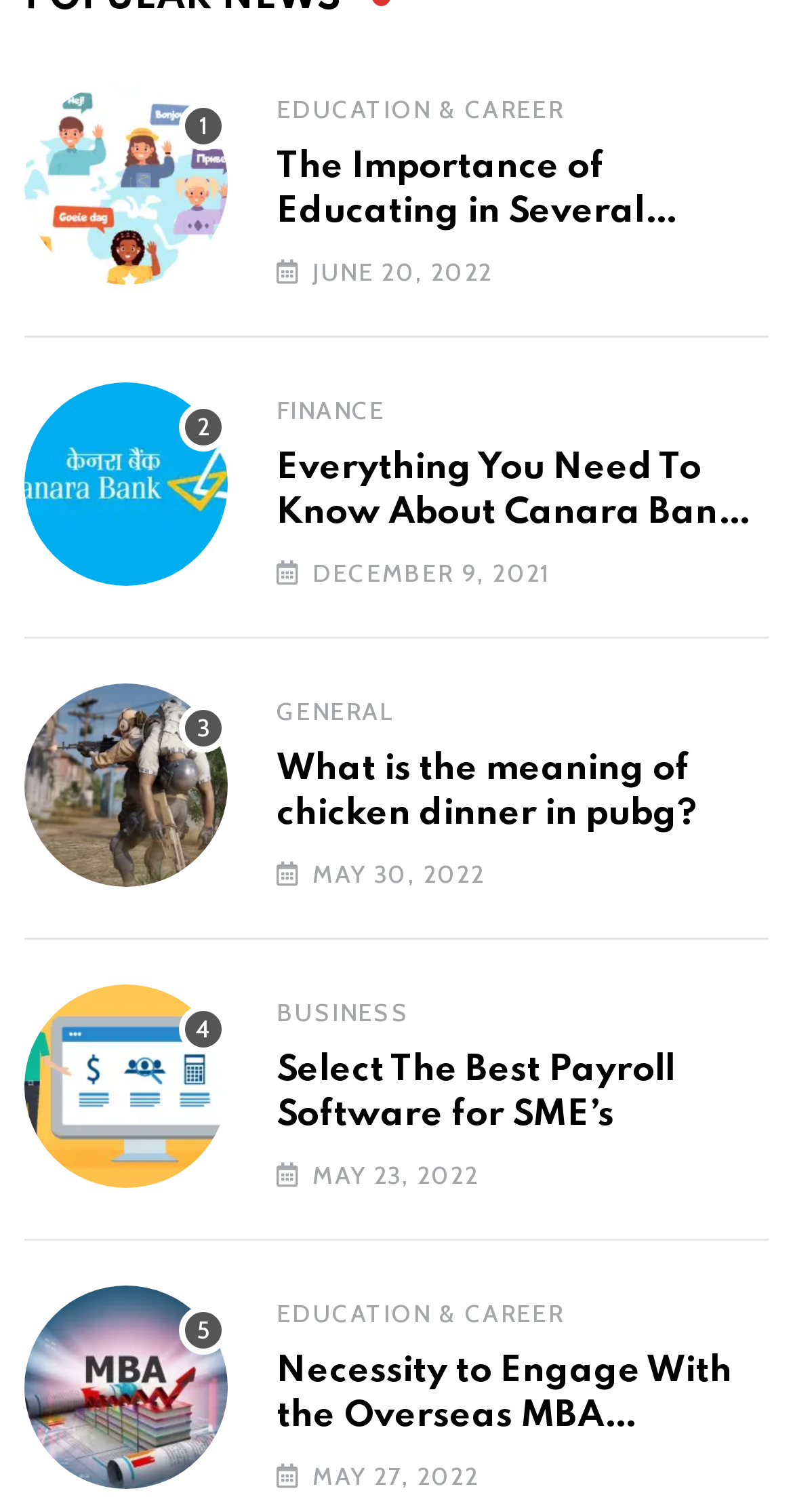Respond with a single word or phrase to the following question: What is the name of the bank mentioned on this webpage?

Canara Bank